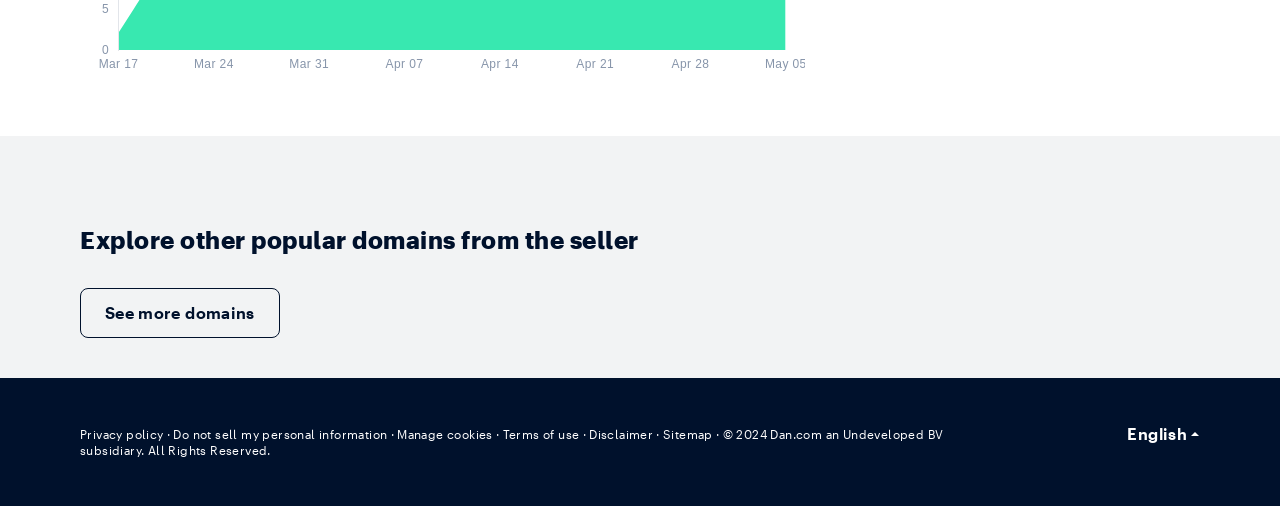Return the bounding box coordinates of the UI element that corresponds to this description: "Index/Home page". The coordinates must be given as four float numbers in the range of 0 and 1, [left, top, right, bottom].

None